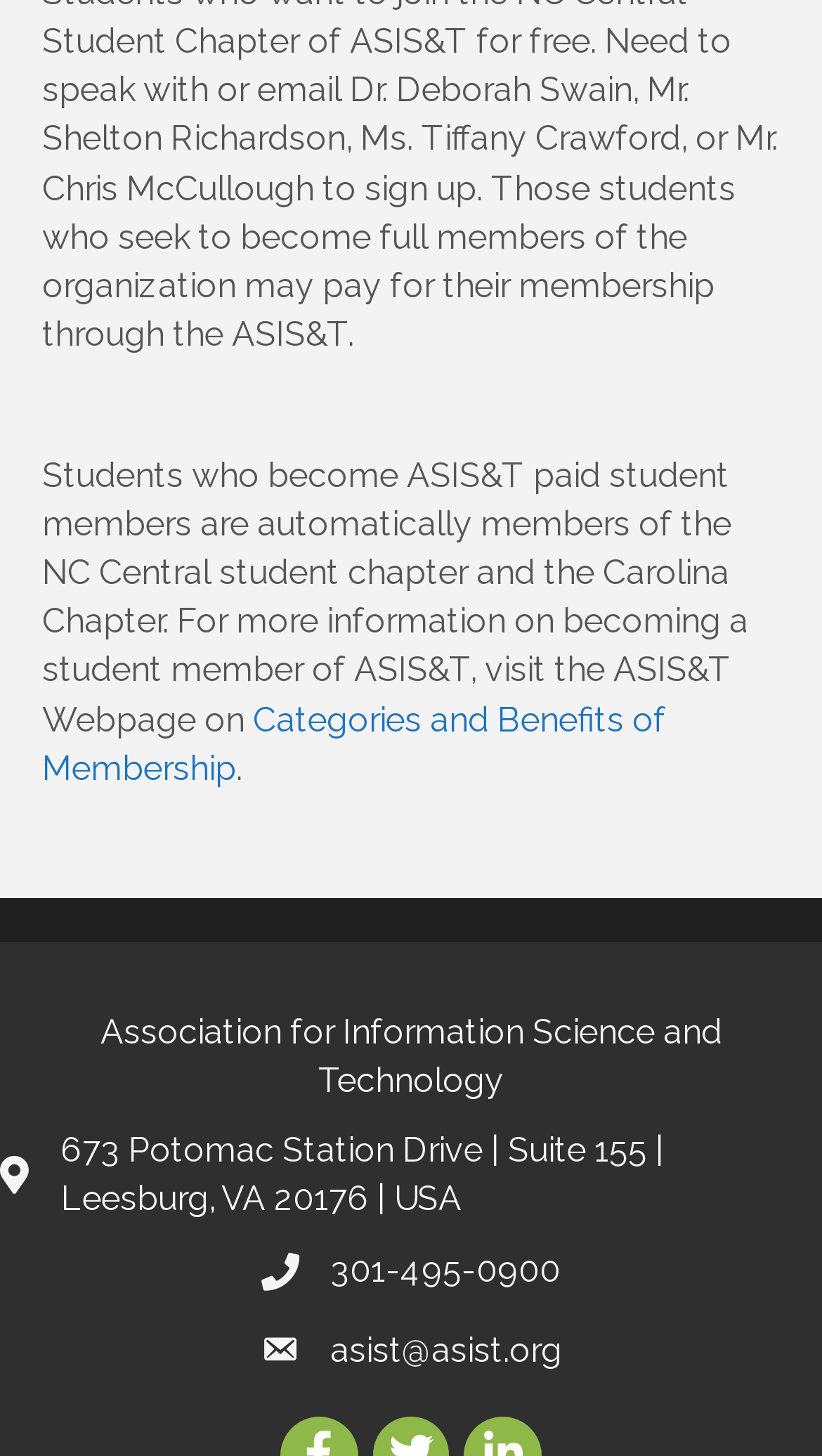Given the description asist@asist.org, predict the bounding box coordinates of the UI element. Ensure the coordinates are in the format (top-left x, top-left y, bottom-right x, bottom-right y) and all values are between 0 and 1.

[0.401, 0.913, 0.683, 0.941]